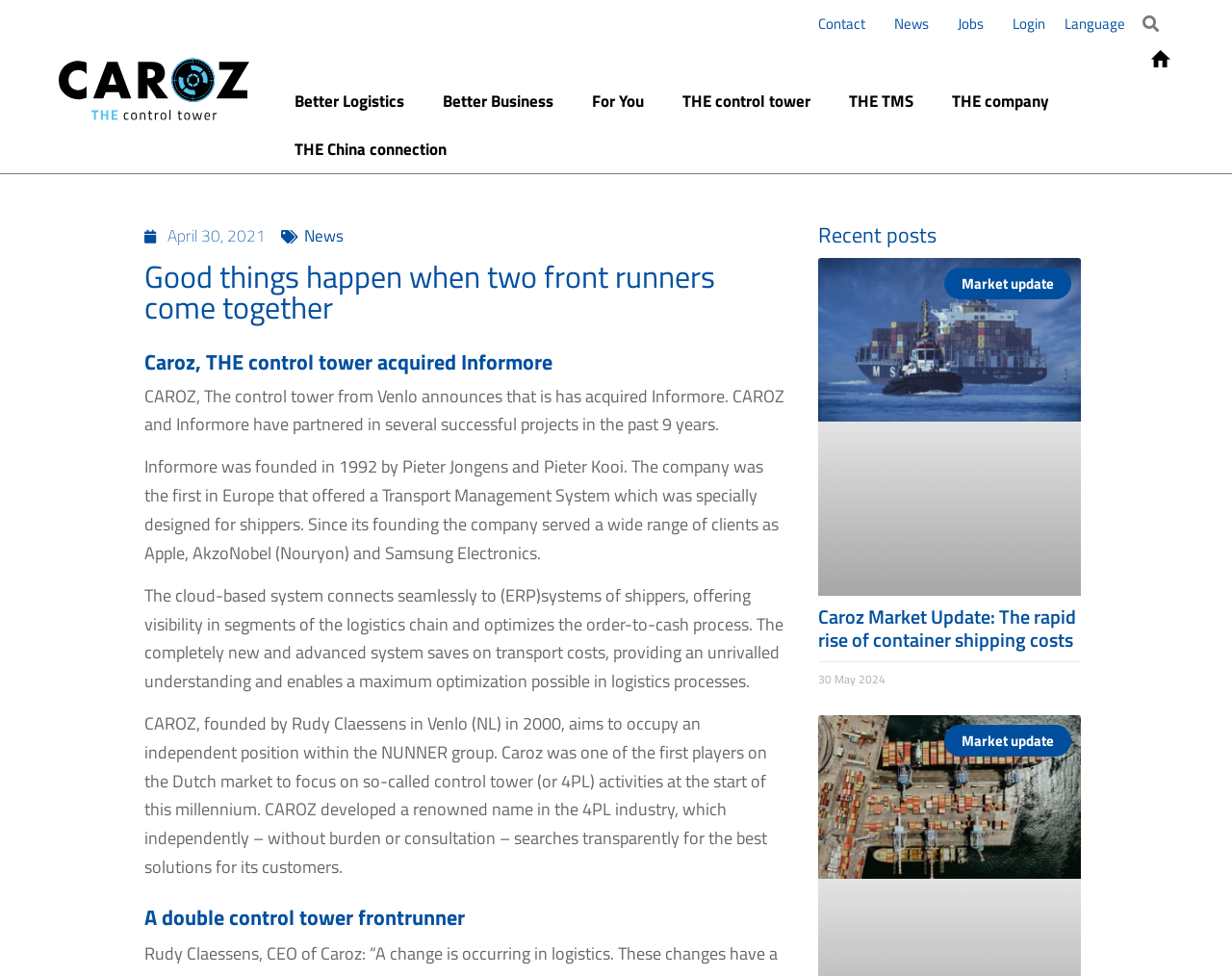Please mark the bounding box coordinates of the area that should be clicked to carry out the instruction: "Search for something".

[0.921, 0.008, 0.946, 0.04]